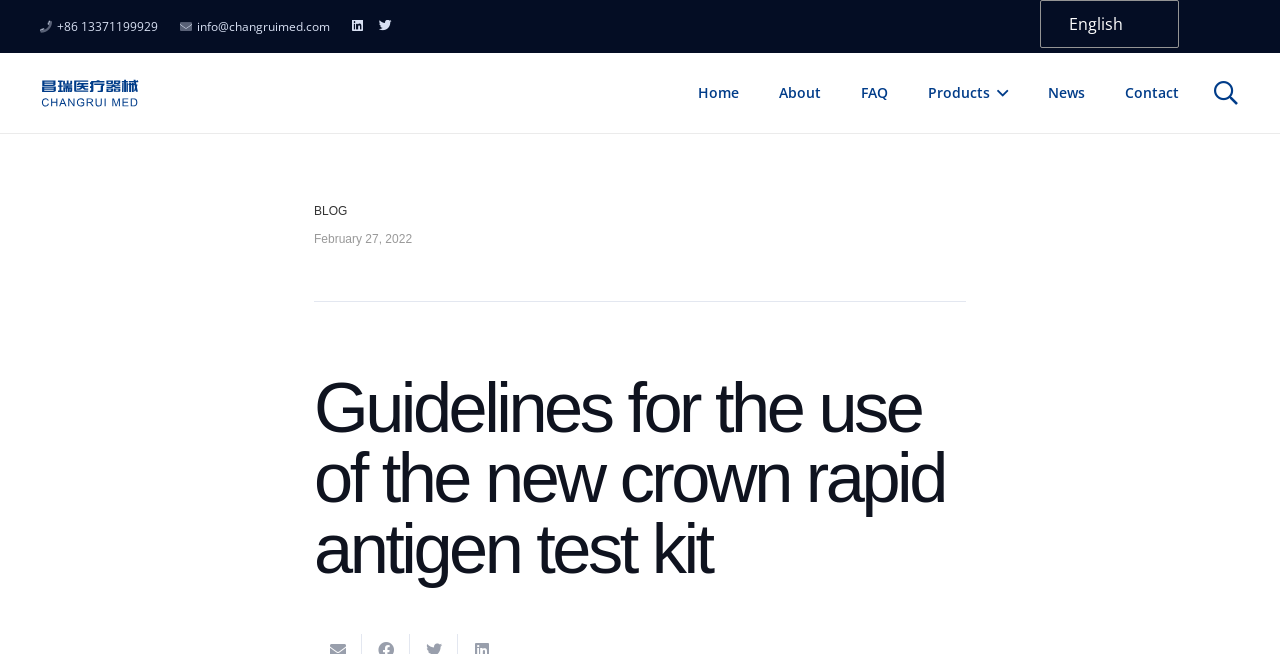Identify the main title of the webpage and generate its text content.

Guidelines for the use of the new crown rapid antigen test kit